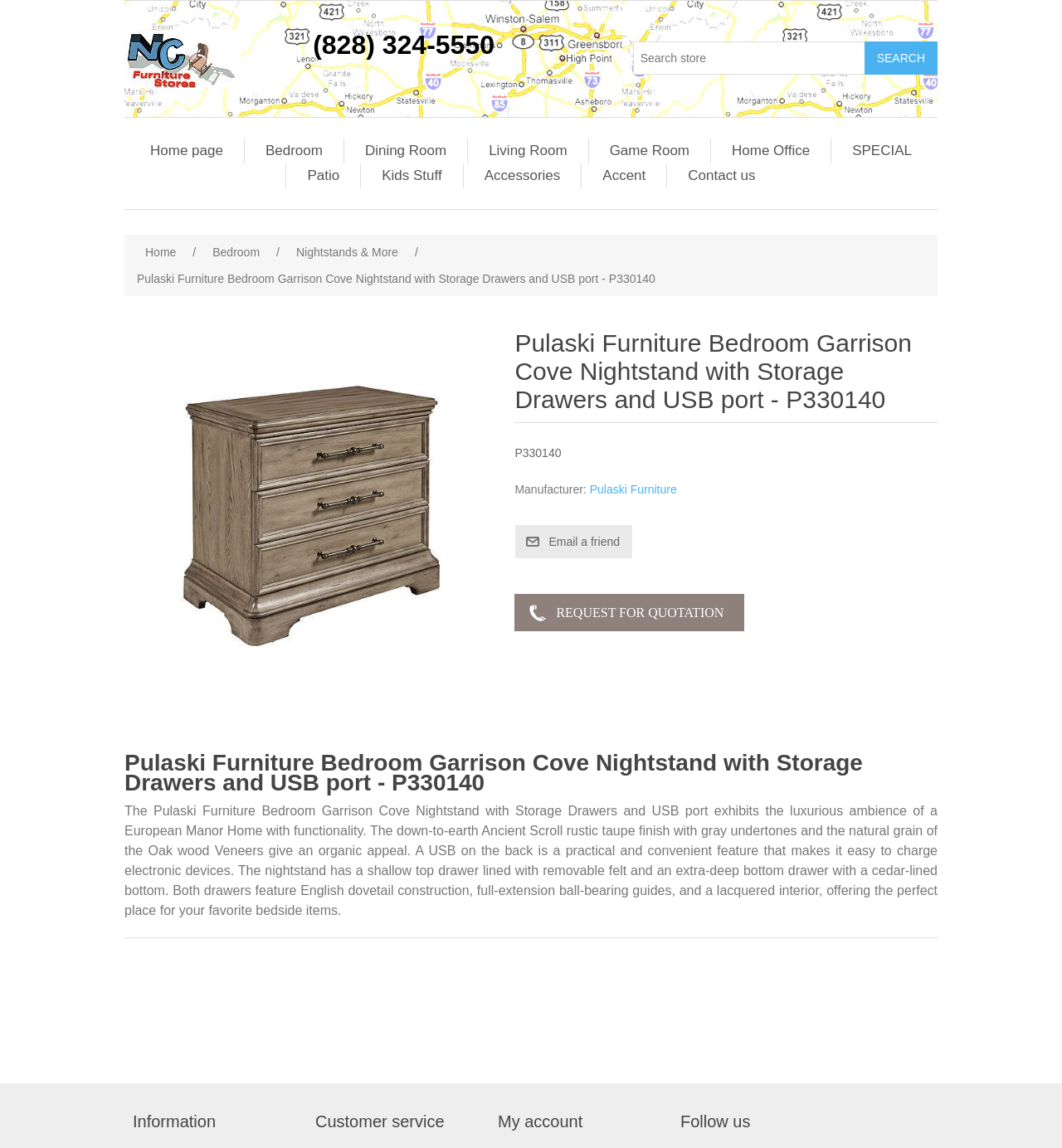What is the purpose of the USB port?
Please ensure your answer to the question is detailed and covers all necessary aspects.

I found the answer by reading the product description, which says 'A USB on the back is a practical and convenient feature that makes it easy to charge electronic devices.' This sentence explains the purpose of the USB port, which is to charge electronic devices.